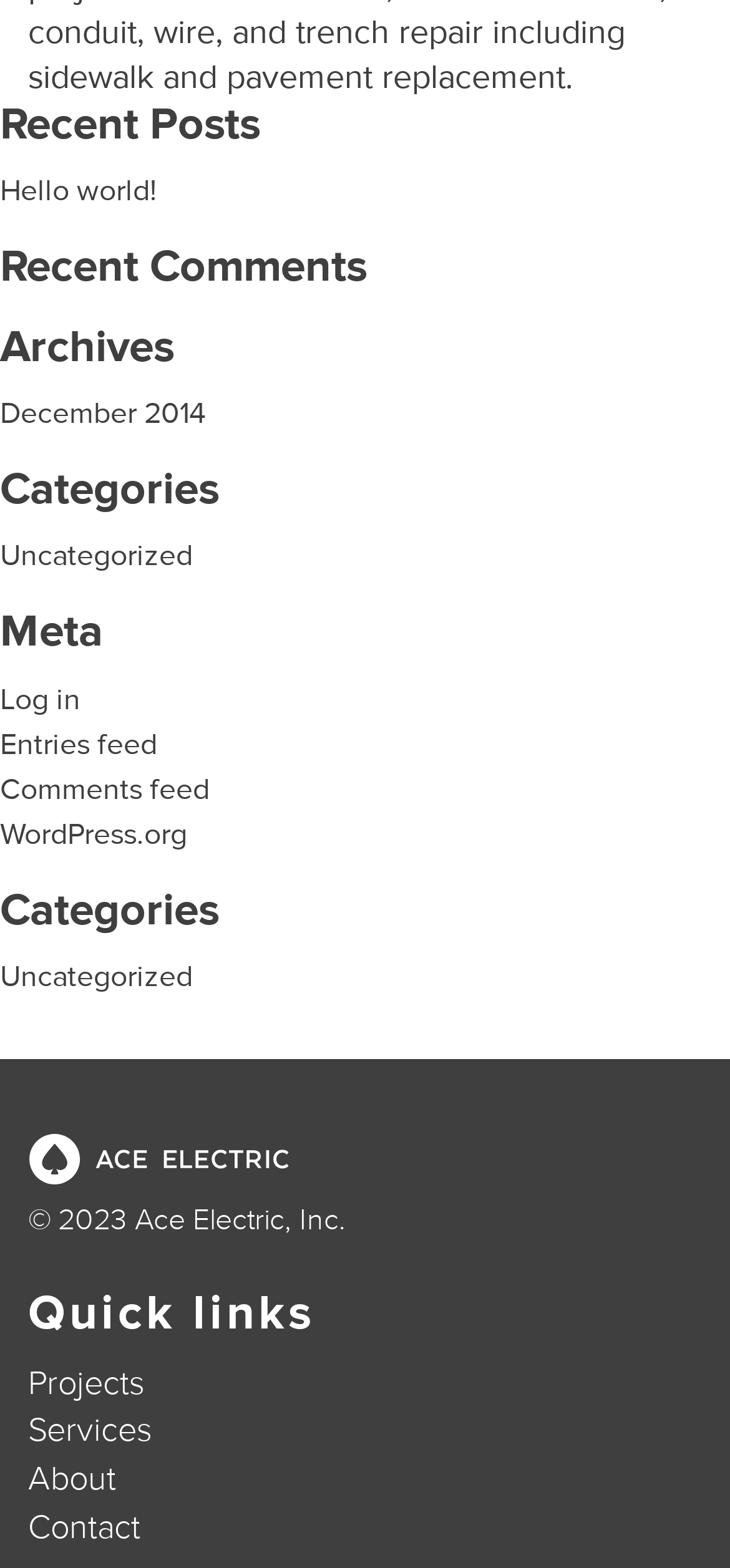What is the last link in the 'Quick links' section?
Based on the image, answer the question in a detailed manner.

I looked at the 'Quick links' section and found the links 'Projects', 'Services', 'About', and 'Contact'. The last link in this section is 'Contact'.